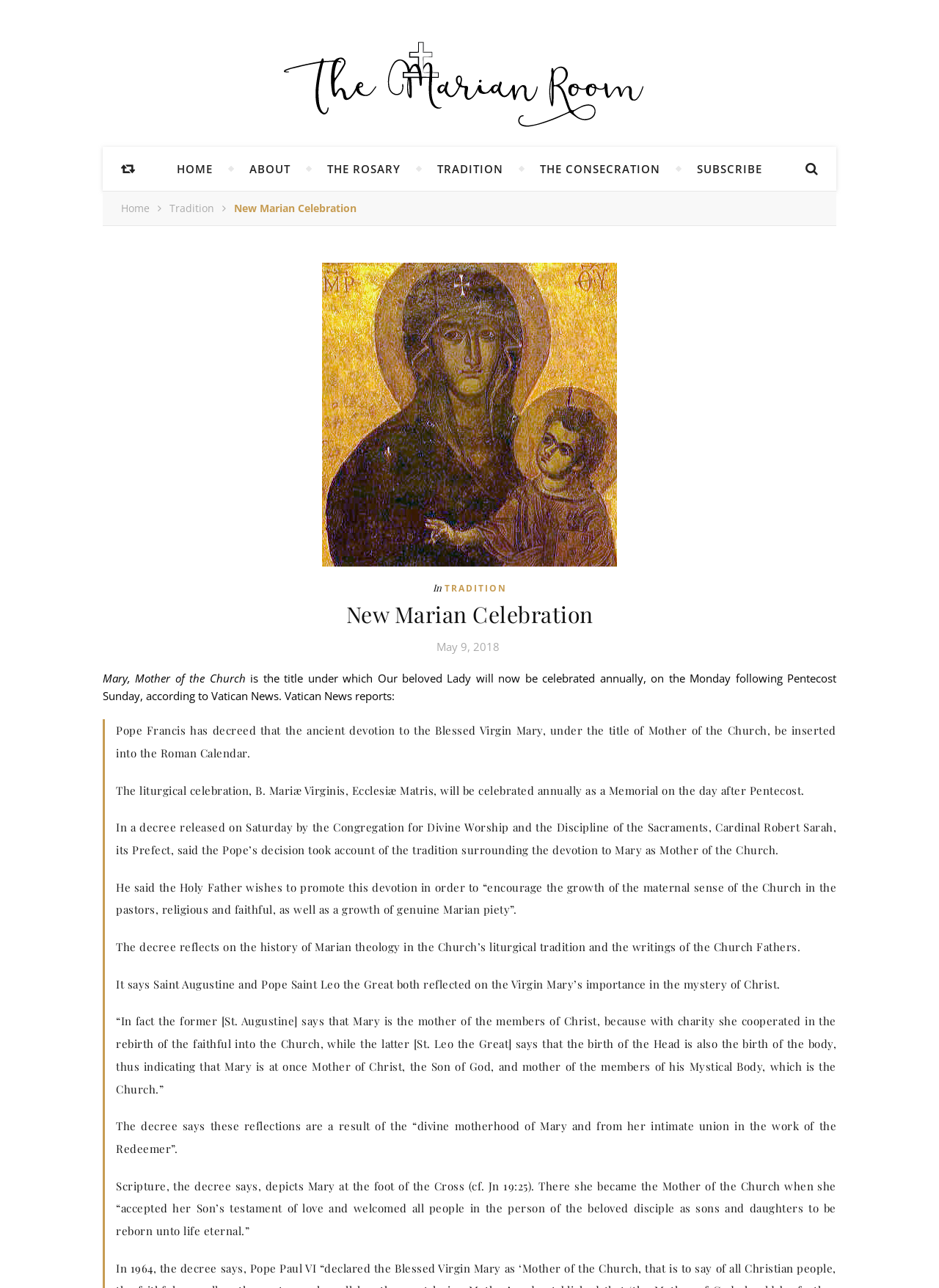Please provide the bounding box coordinates for the element that needs to be clicked to perform the instruction: "Click the HOME link". The coordinates must consist of four float numbers between 0 and 1, formatted as [left, top, right, bottom].

[0.188, 0.114, 0.227, 0.148]